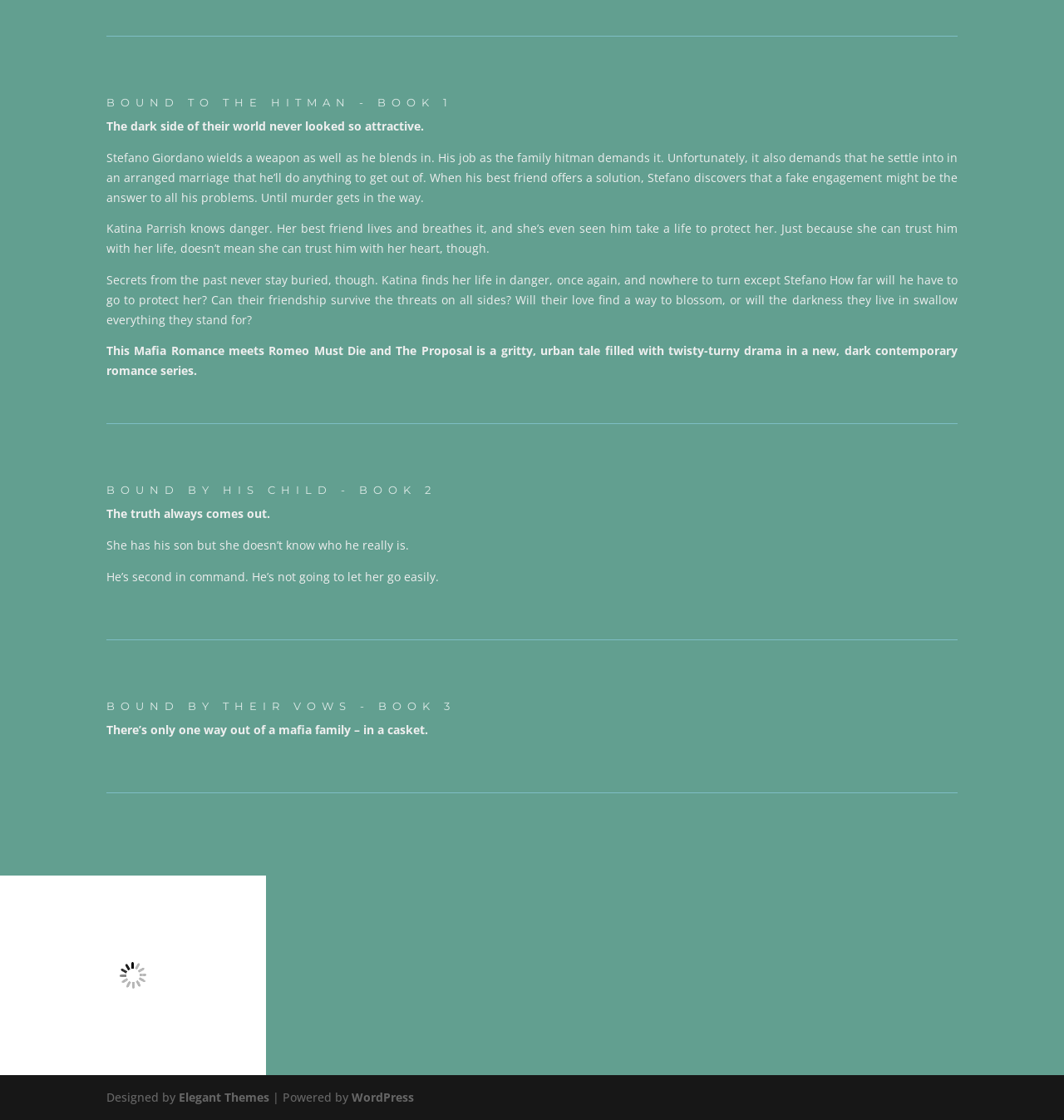Analyze the image and deliver a detailed answer to the question: What is the name of the platform that powers this website?

I found the name of the platform that powers this website by looking at the footer of the webpage, where it says 'Powered by WordPress'.